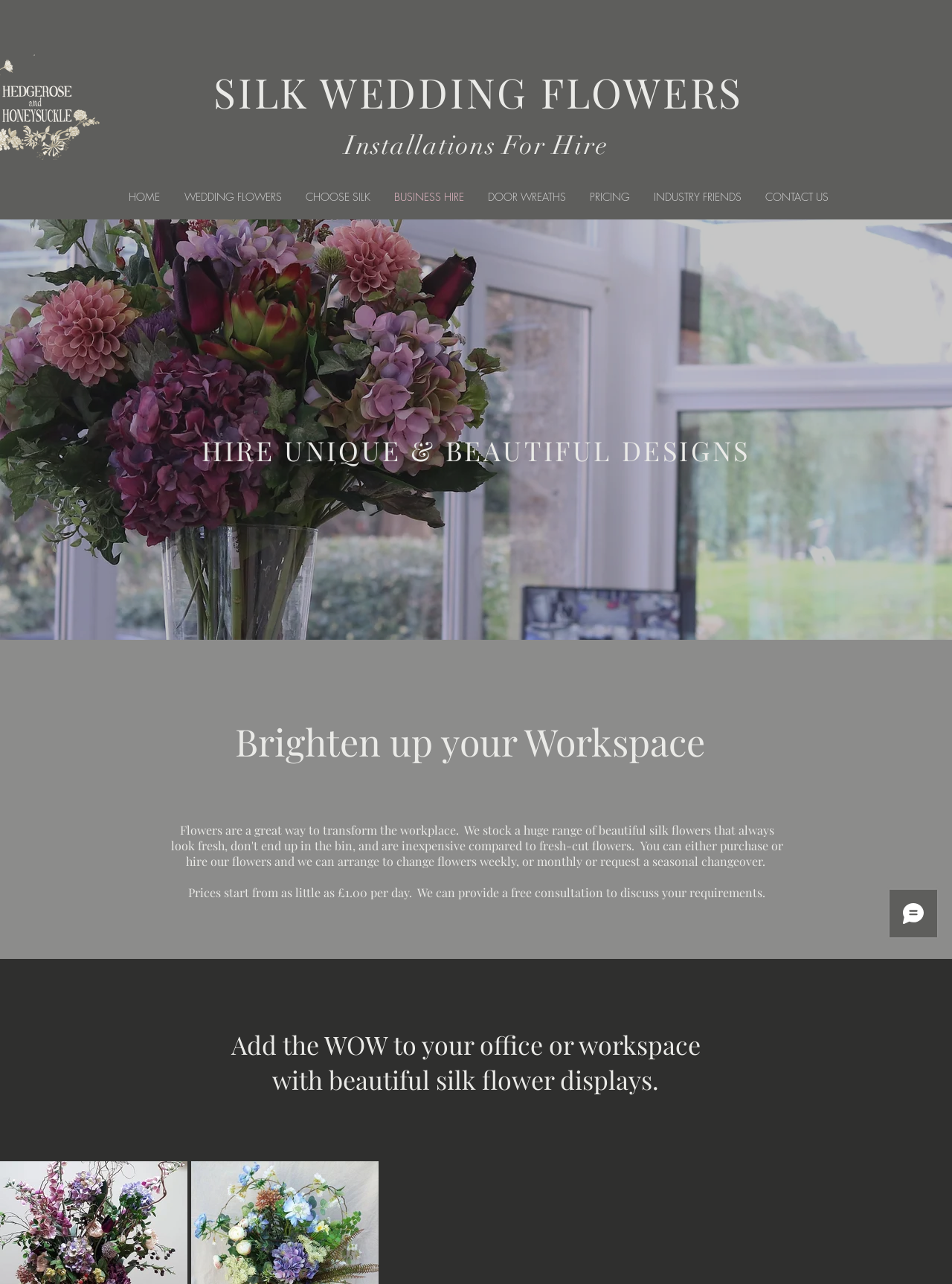Identify and provide the main heading of the webpage.

SILK WEDDING FLOWERS